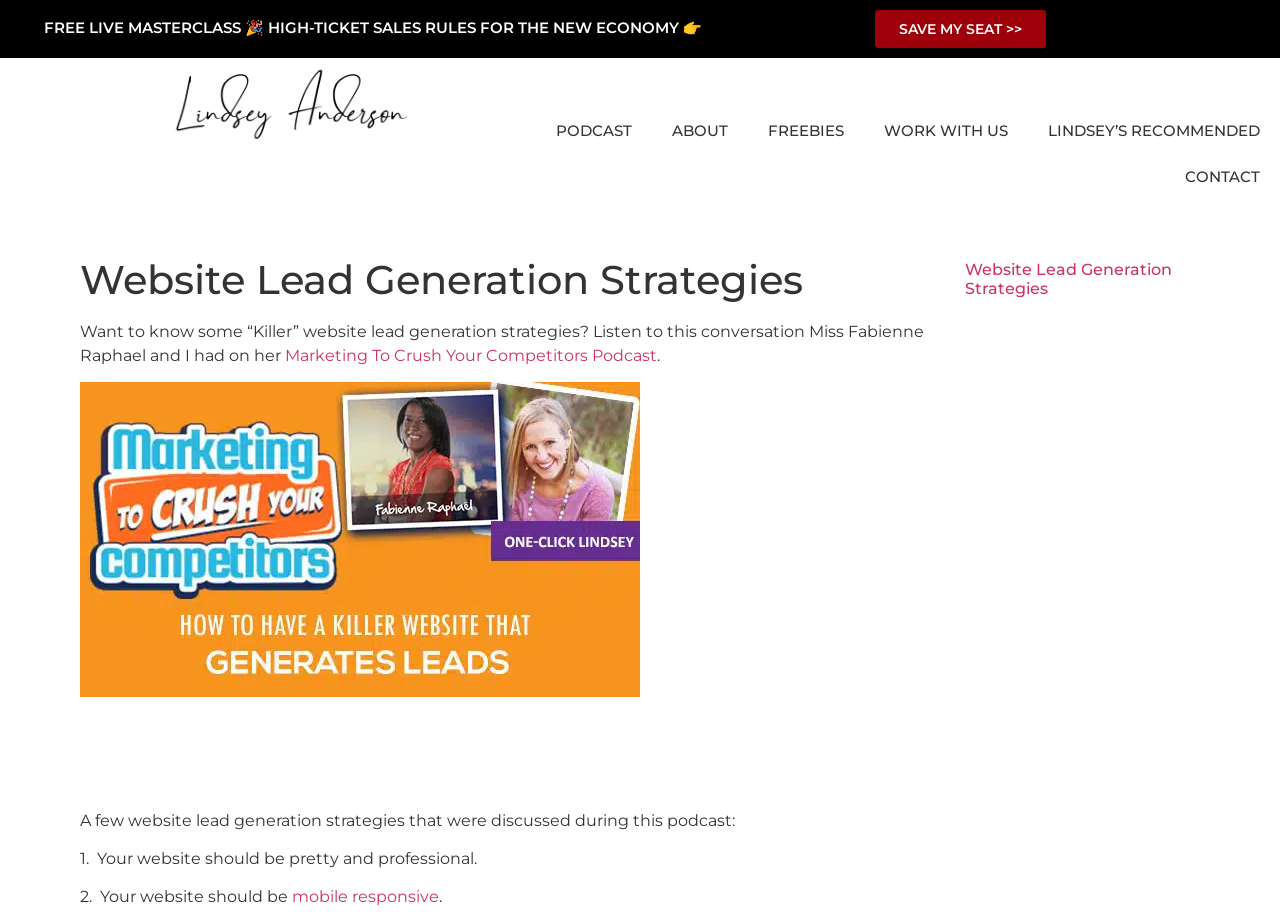Based on what you see in the screenshot, provide a thorough answer to this question: How many links are in the top navigation menu?

The top navigation menu can be identified by looking at the links 'PODCAST', 'ABOUT', 'FREEBIES', 'WORK WITH US', 'LINDSEY’S RECOMMENDED', and 'CONTACT' which are located at the top of the webpage and have similar bounding box coordinates, indicating that they are part of the same menu.